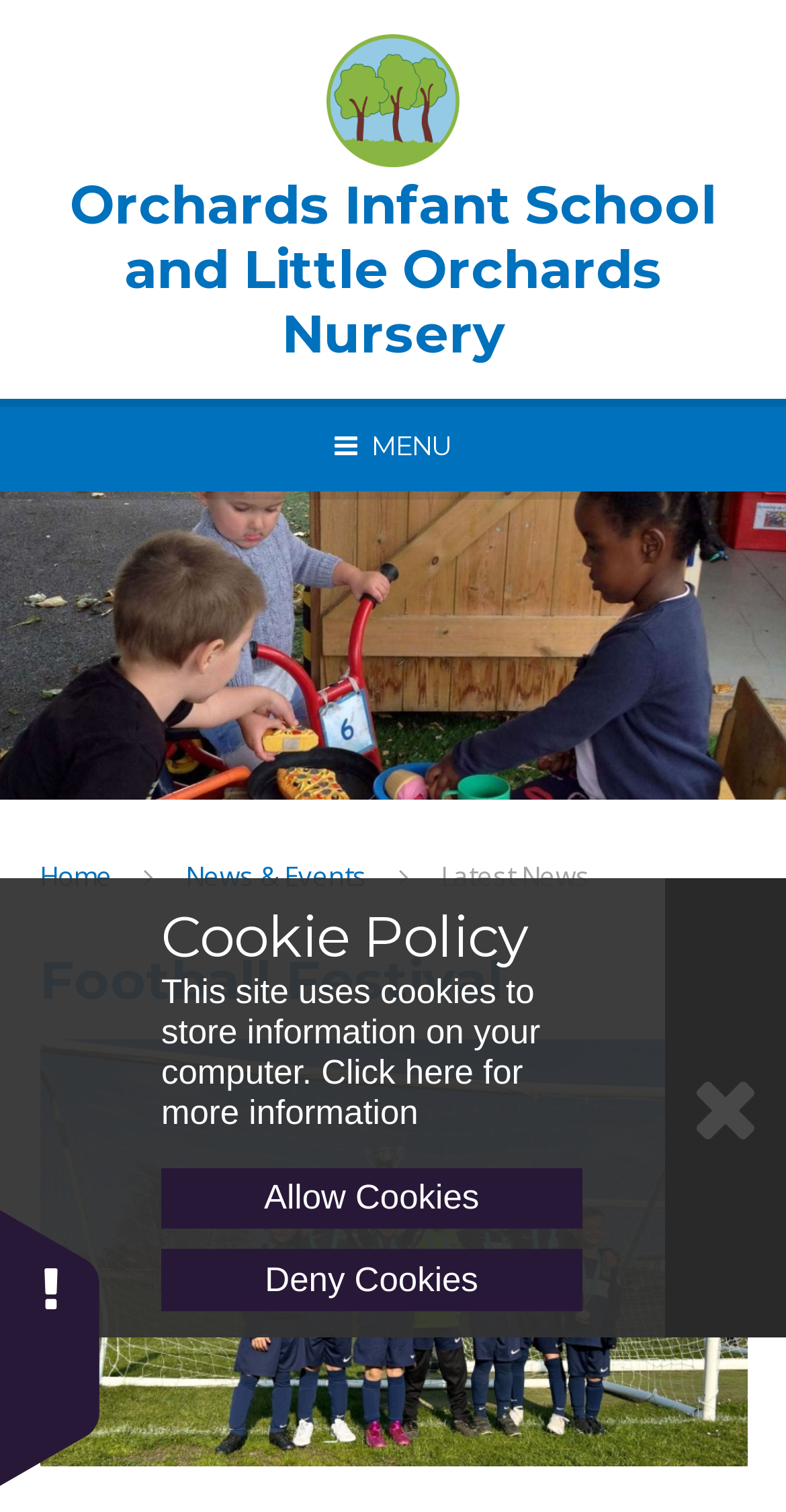Can you give a comprehensive explanation to the question given the content of the image?
What is the alternative to clicking 'Allow Cookies'?

The alternative to clicking 'Allow Cookies' is to click 'Deny Cookies', which is another button present in the cookie policy section of the webpage.